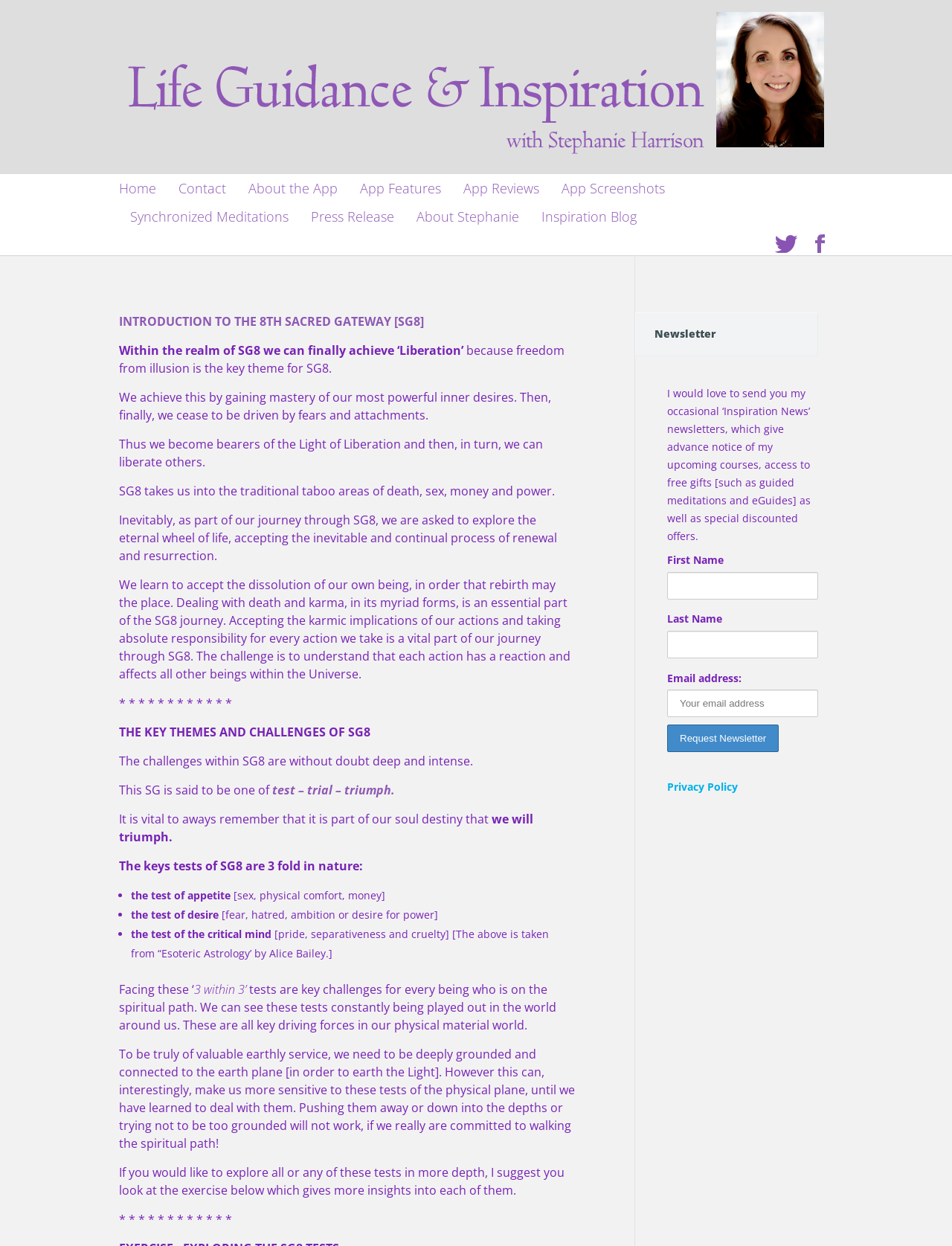Locate the bounding box coordinates of the item that should be clicked to fulfill the instruction: "Enter your first name".

[0.701, 0.459, 0.859, 0.481]